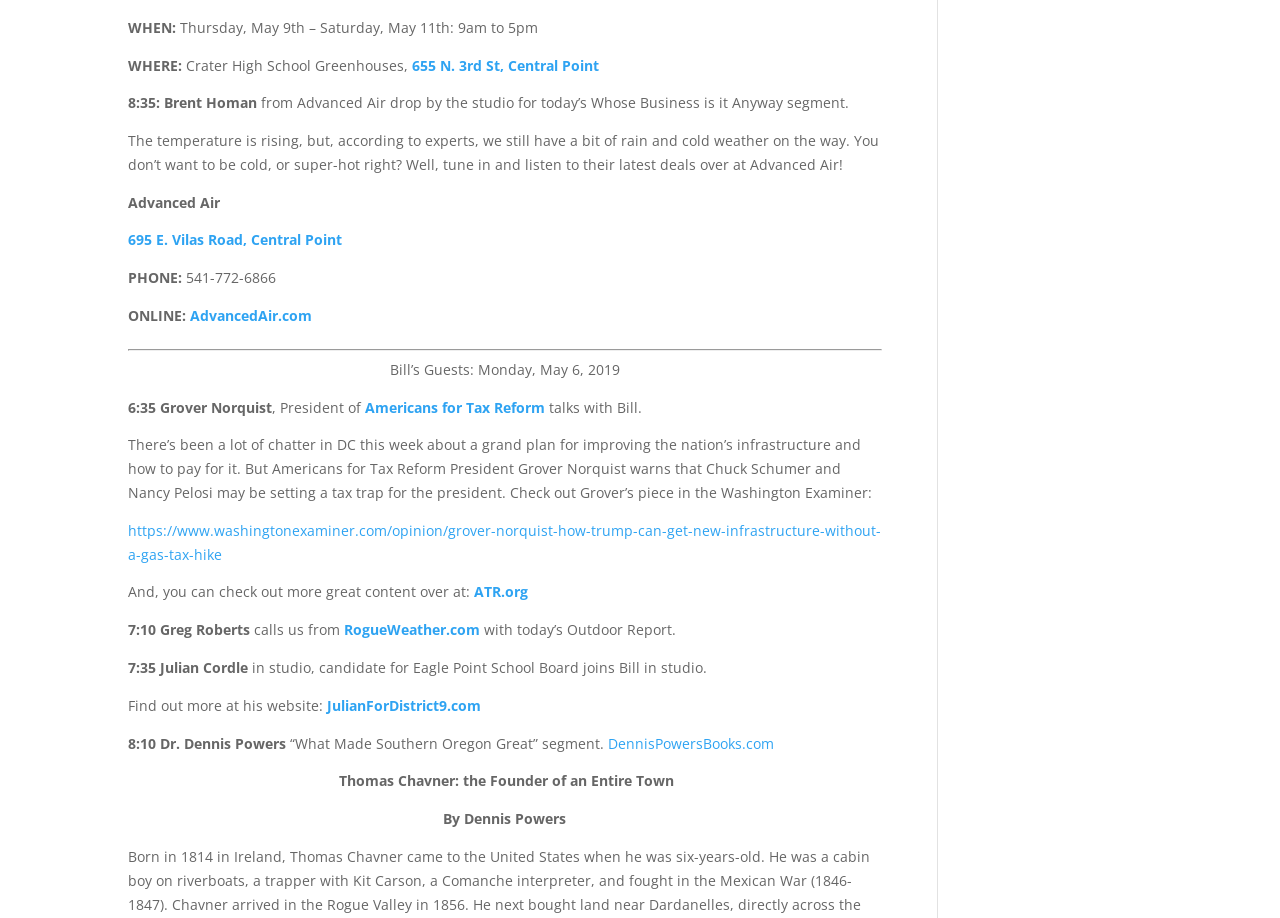Can you pinpoint the bounding box coordinates for the clickable element required for this instruction: "Click the link to AdvancedAir.com"? The coordinates should be four float numbers between 0 and 1, i.e., [left, top, right, bottom].

[0.148, 0.333, 0.244, 0.354]